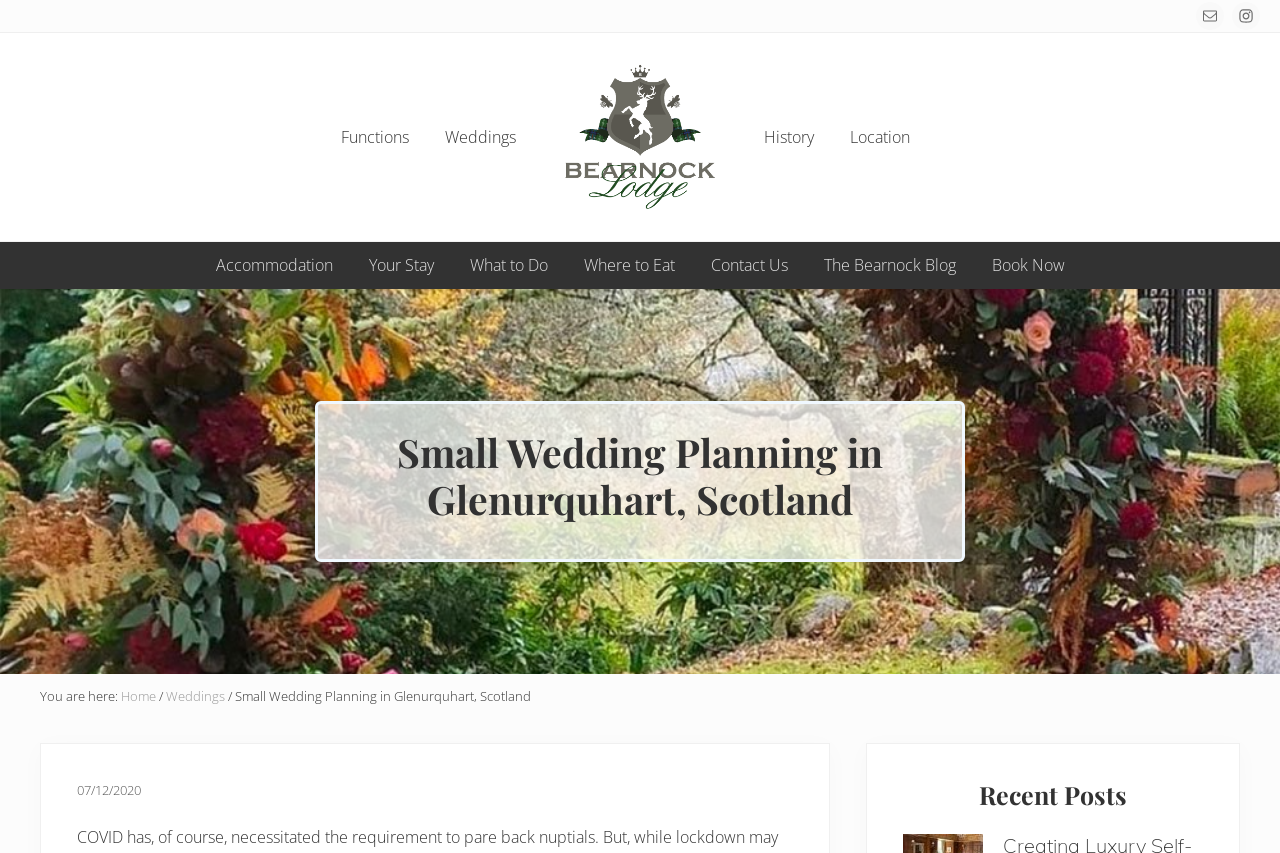What is the location of the lodge?
Please provide an in-depth and detailed response to the question.

I found the answer by looking at the heading 'Small Wedding Planning in Glenurquhart, Scotland' which indicates the location of the lodge.